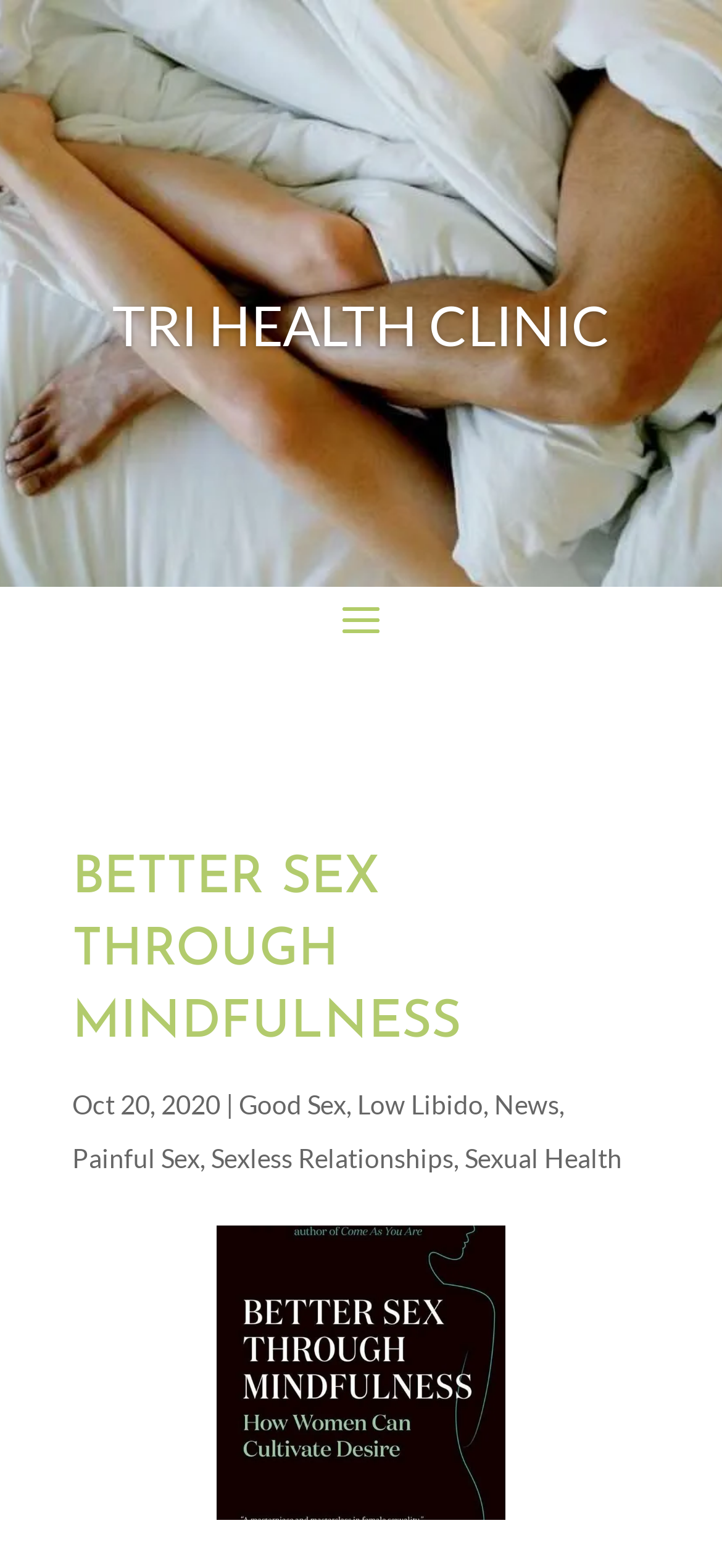Generate a thorough caption detailing the webpage content.

The webpage is about the topic of mindfulness and its relation to a better sex life. At the top, there is a header section with the title "TRI HEALTH CLINIC" and a brief separator line. Below this, a prominent heading "BETTER SEX THROUGH MINDFULNESS" is displayed. 

On the left side, there is a publication date "Oct 20, 2020" followed by a series of links, including "Good Sex", "Low Libido", "News", "Painful Sex", "Sexless Relationships", and "Sexual Health", which are separated by commas. These links are likely related to the main topic of the webpage.

In the middle of the page, there is a large image of a book cover, which is Dr. Lori Brotto's book "Better Sex Through Mindfulness". The image takes up a significant portion of the page and is positioned below the links.

Overall, the webpage appears to be an article or blog post discussing the connection between mindfulness and a better sex life, with a focus on Dr. Lori Brotto's expertise and her book on the topic.